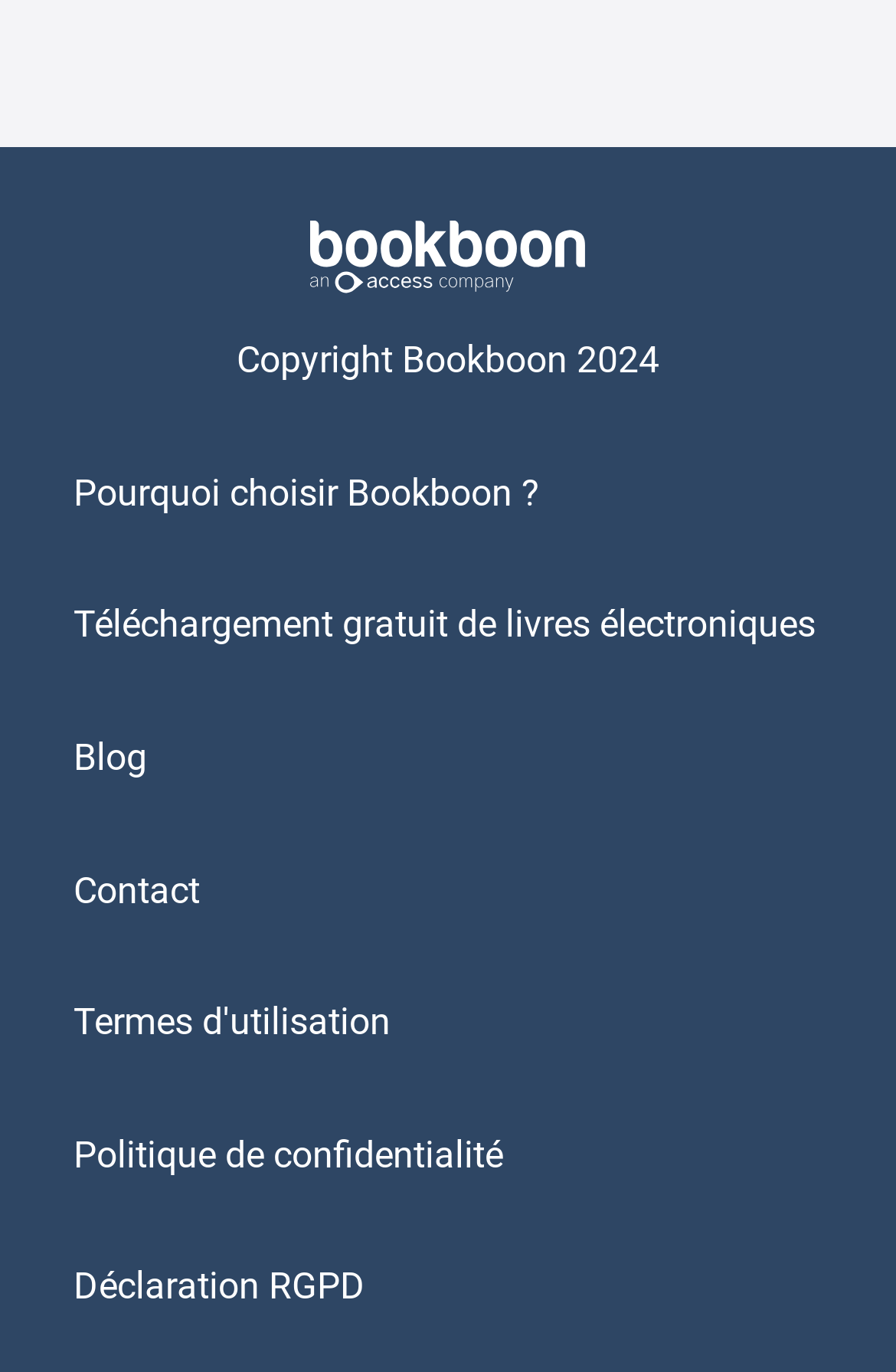Respond concisely with one word or phrase to the following query:
What is the position of the 'Blog' link?

Third from the top